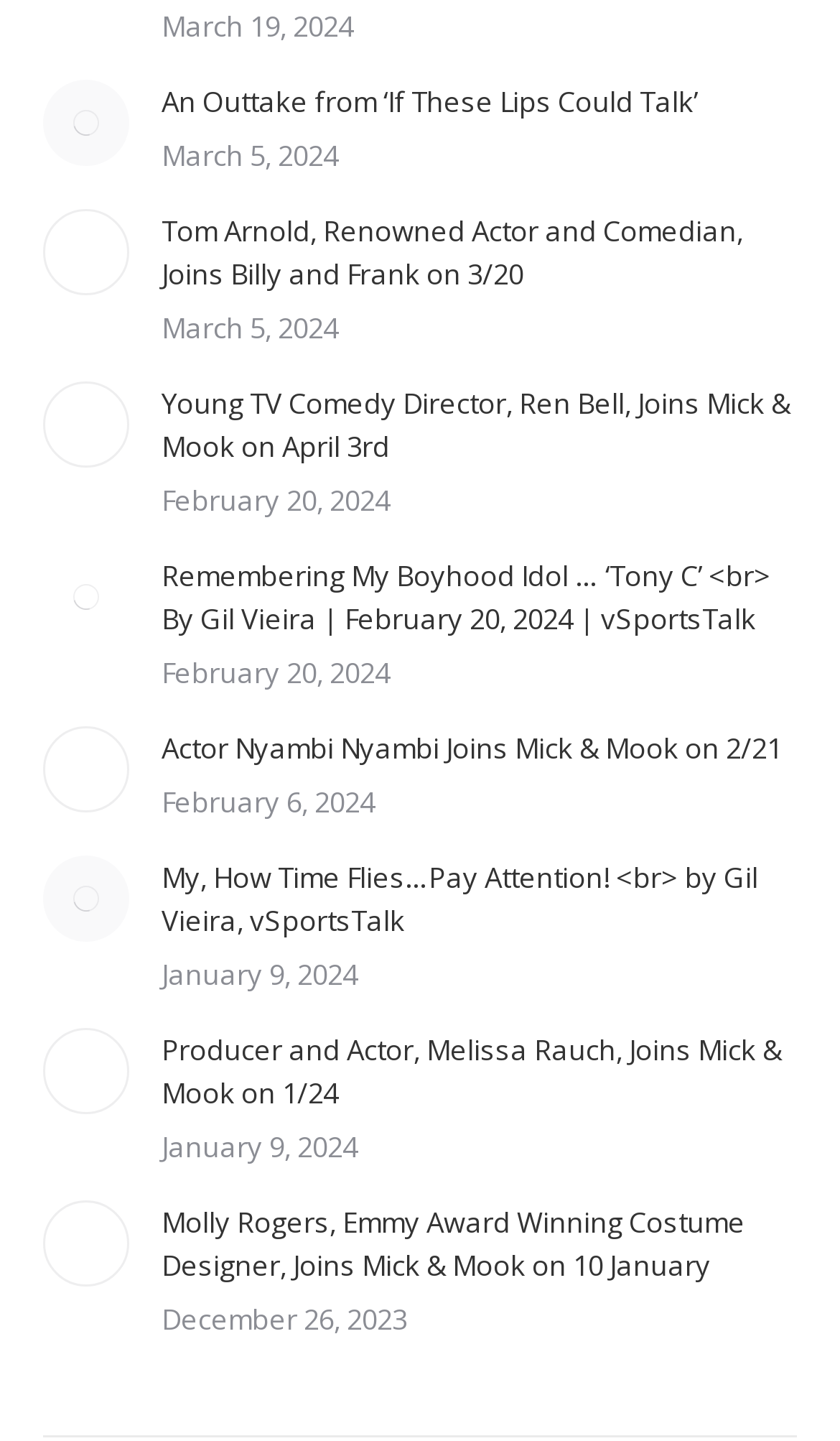Specify the bounding box coordinates of the area to click in order to execute this command: 'View post 'An Outtake from ‘If These Lips Could Talk’''. The coordinates should consist of four float numbers ranging from 0 to 1, and should be formatted as [left, top, right, bottom].

[0.192, 0.055, 0.831, 0.085]